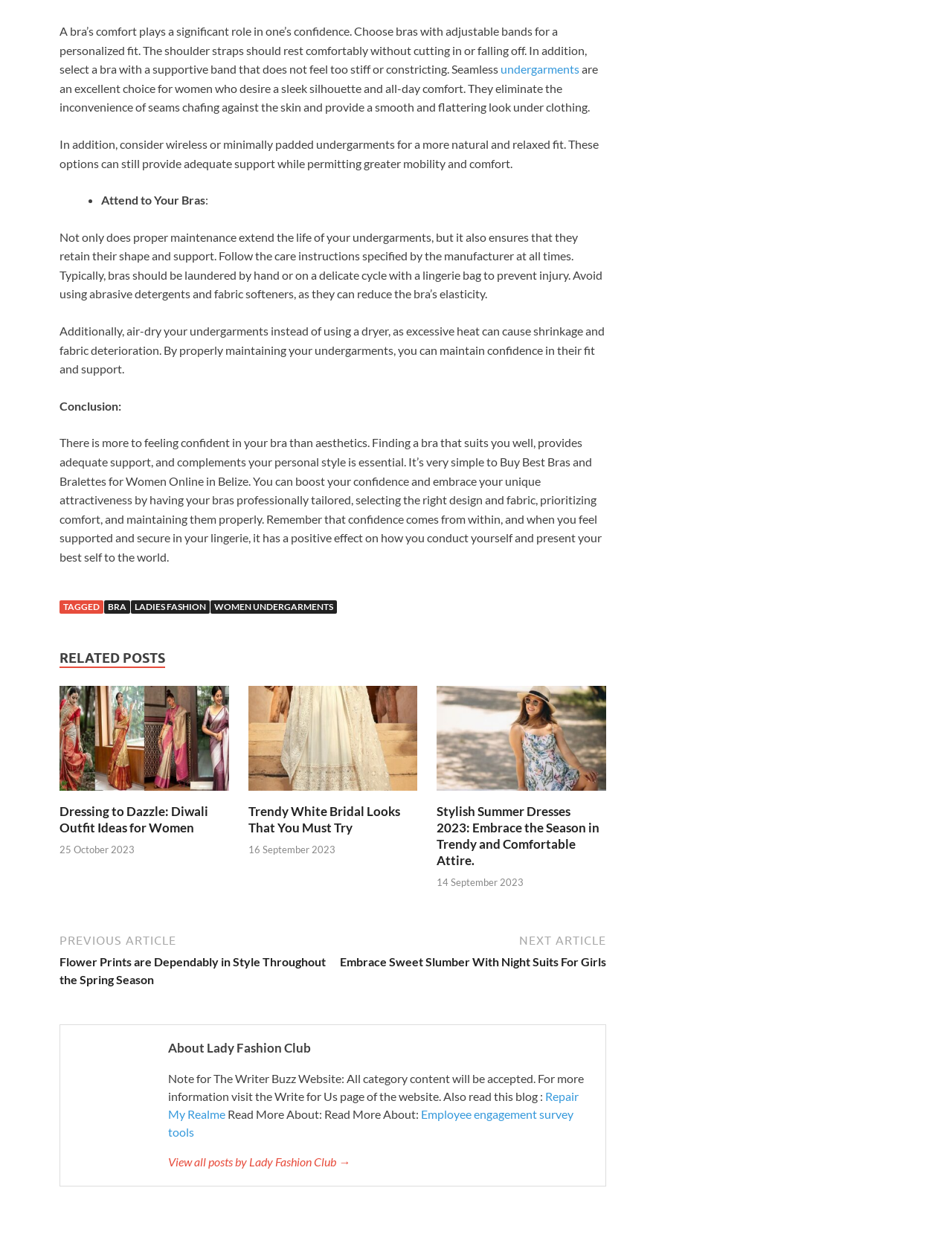Reply to the question below using a single word or brief phrase:
What is the main topic of the article?

Bras and undergarments